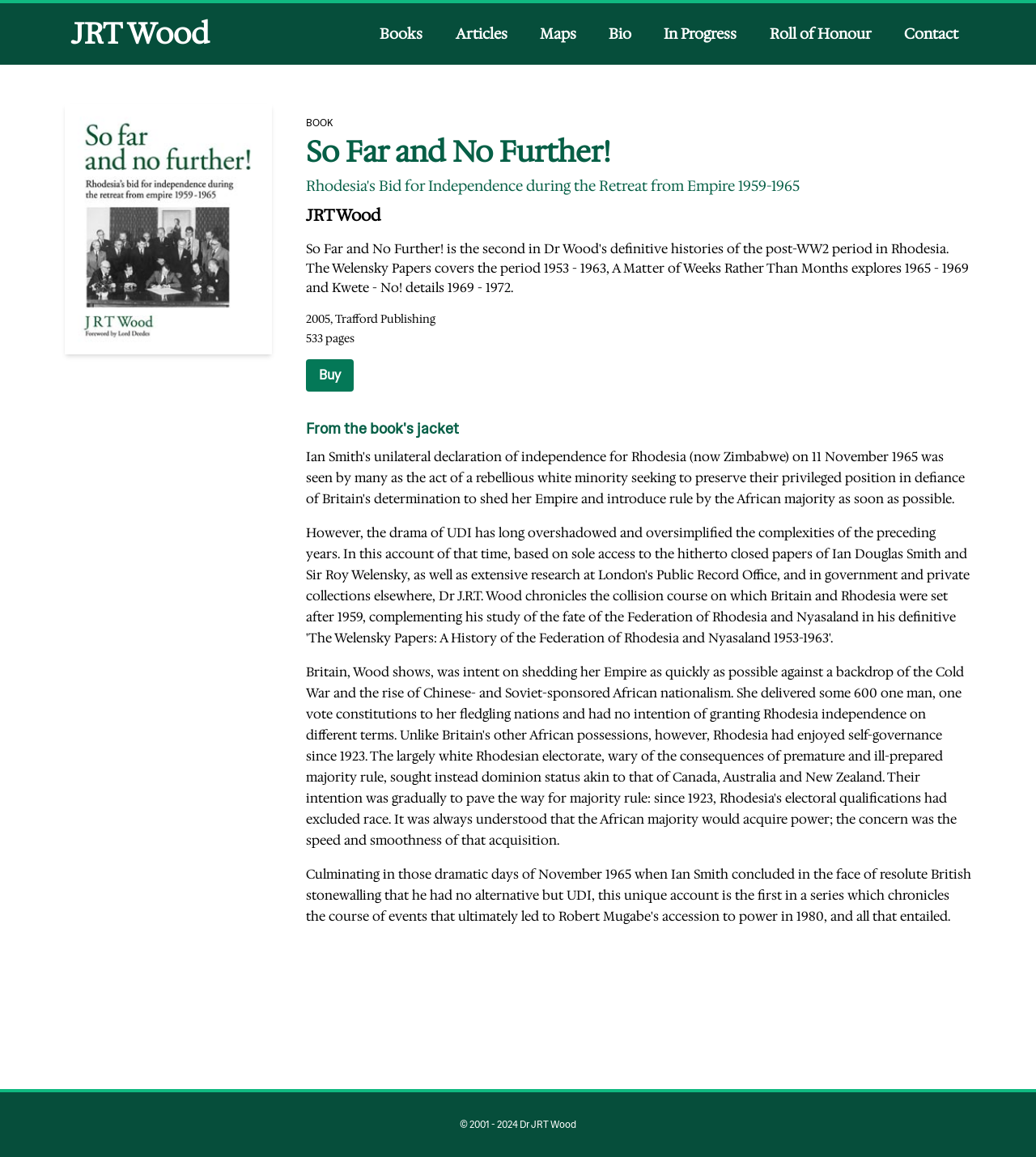Find the bounding box coordinates of the clickable area that will achieve the following instruction: "Buy the book".

[0.295, 0.31, 0.341, 0.338]